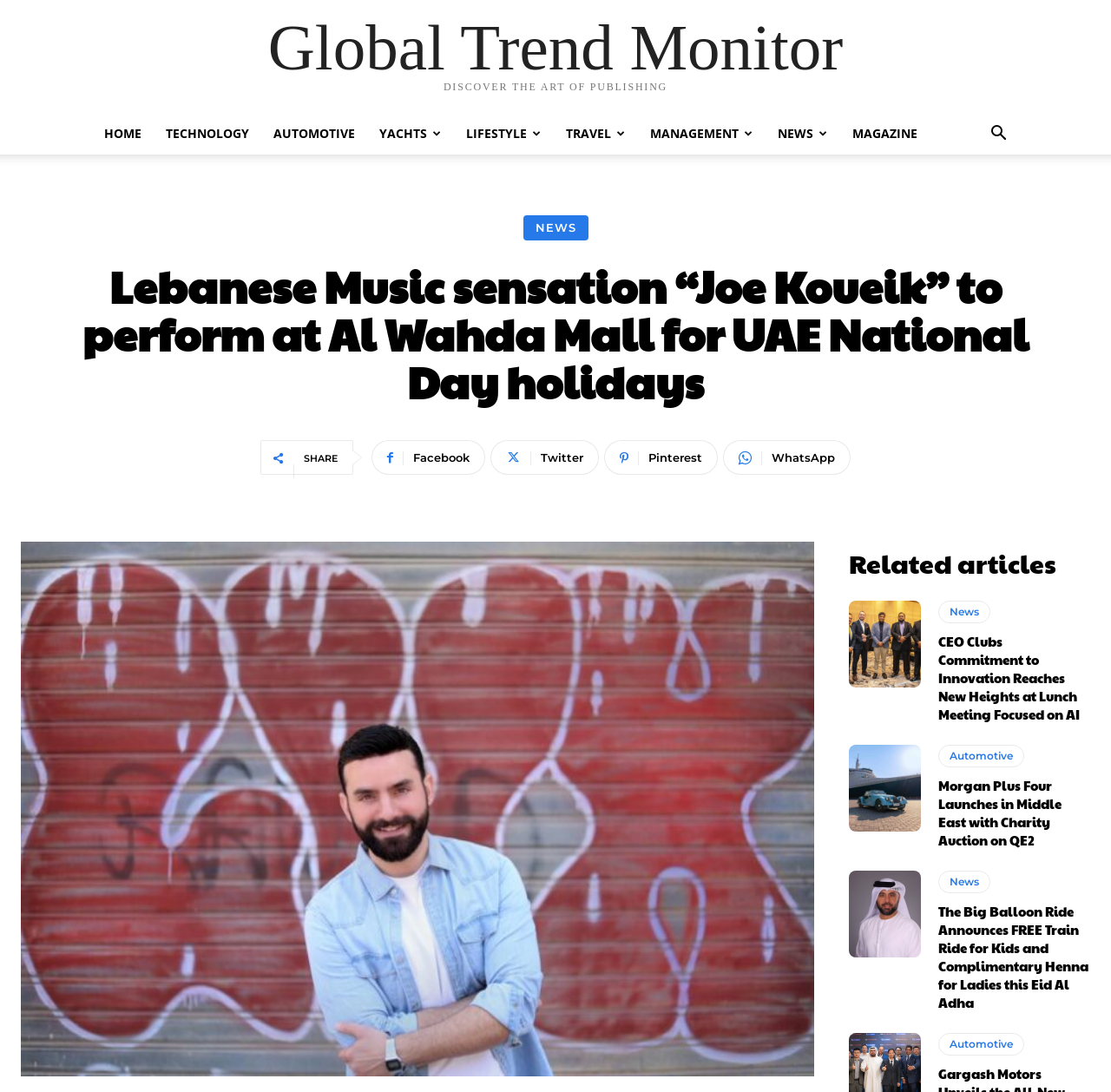Bounding box coordinates are specified in the format (top-left x, top-left y, bottom-right x, bottom-right y). All values are floating point numbers bounded between 0 and 1. Please provide the bounding box coordinate of the region this sentence describes: Travel

[0.498, 0.103, 0.574, 0.141]